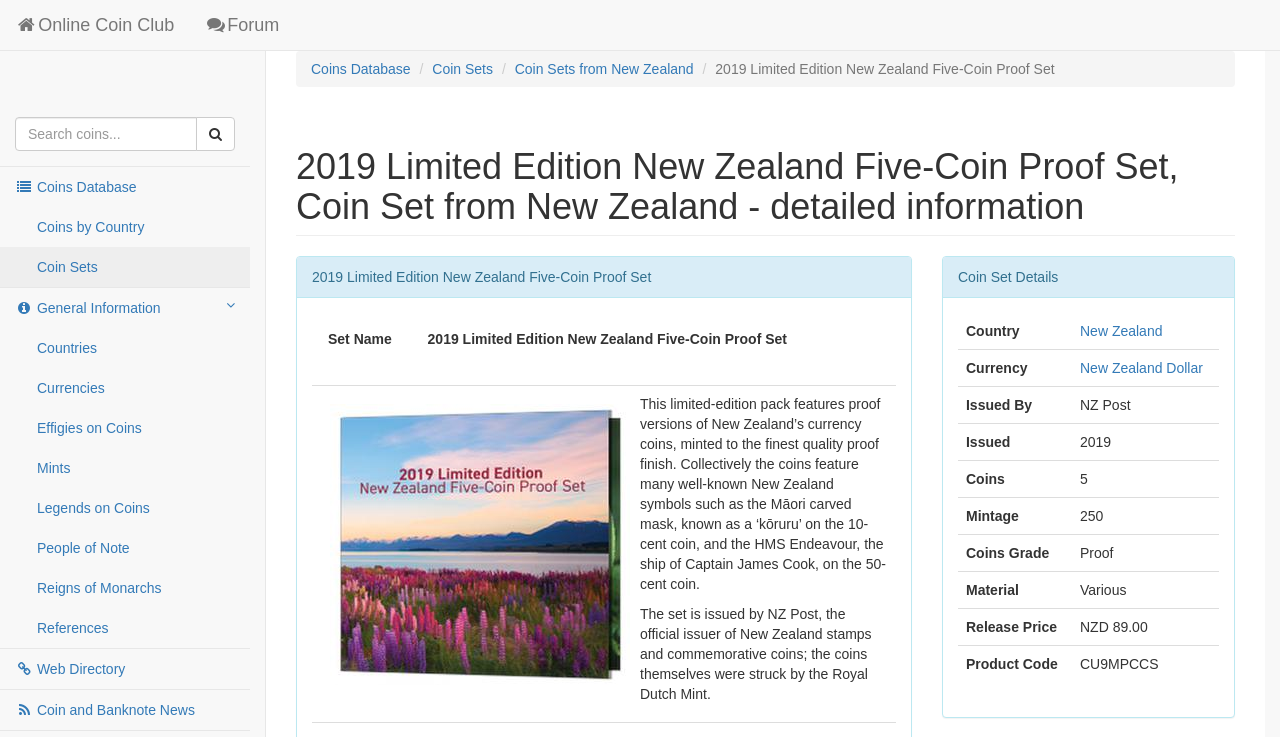Answer the question below in one word or phrase:
What is the name of the coin set?

2019 Limited Edition New Zealand Five-Coin Proof Set